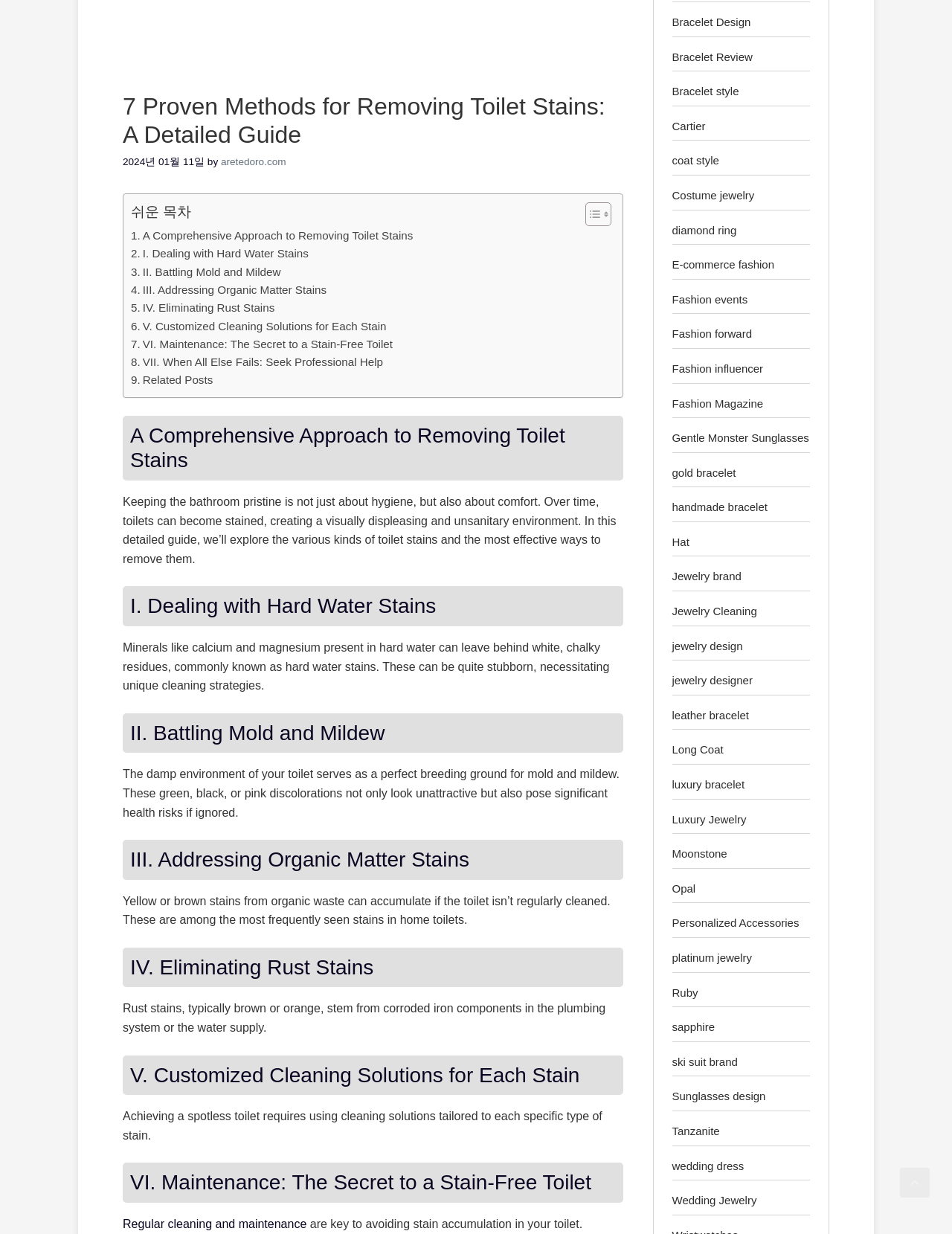Predict the bounding box coordinates for the UI element described as: "III. Addressing Organic Matter Stains". The coordinates should be four float numbers between 0 and 1, presented as [left, top, right, bottom].

[0.138, 0.228, 0.343, 0.242]